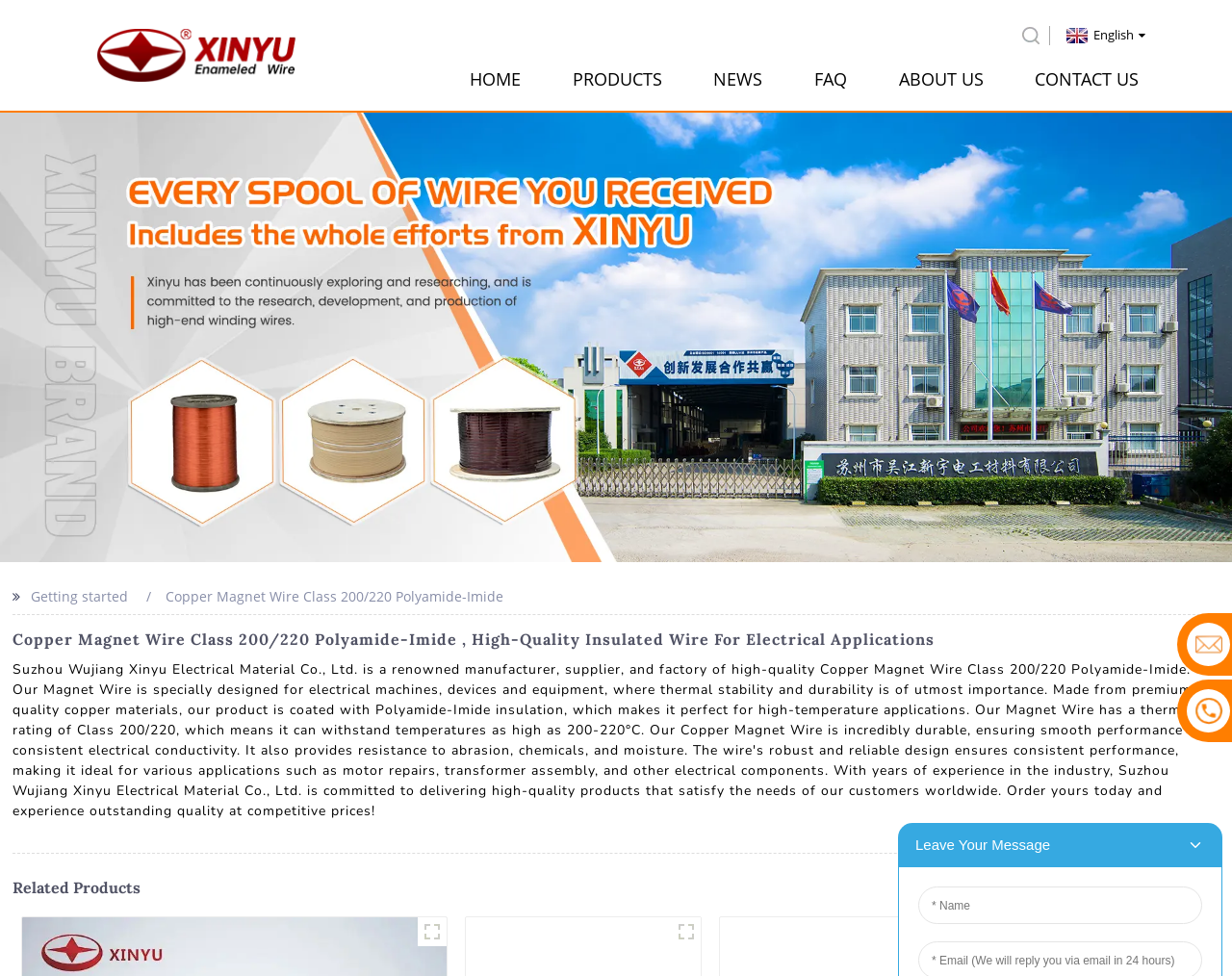Answer the question below in one word or phrase:
How many related products are listed?

4